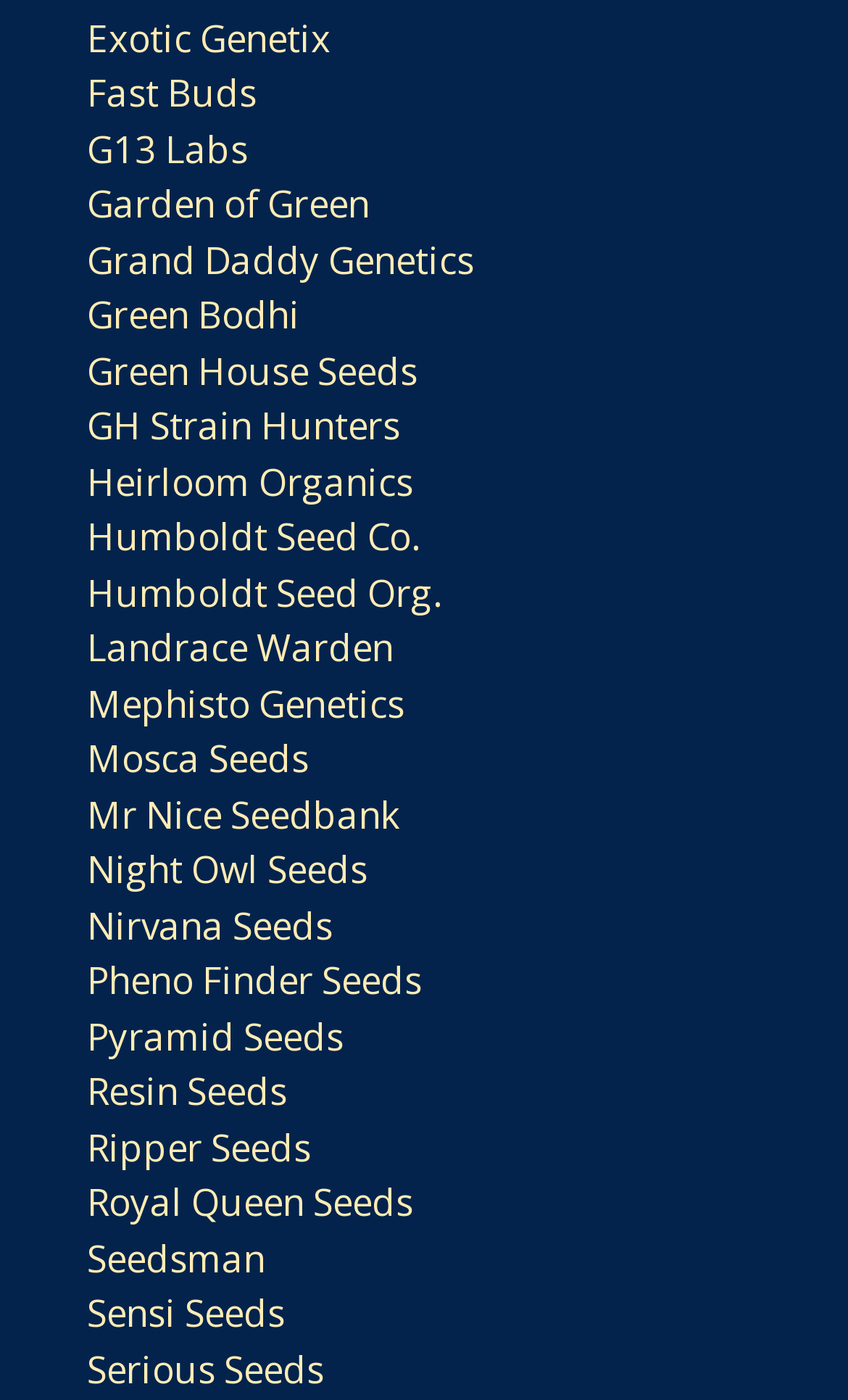Please provide the bounding box coordinates for the element that needs to be clicked to perform the instruction: "explore Nirvana Seeds website". The coordinates must consist of four float numbers between 0 and 1, formatted as [left, top, right, bottom].

[0.103, 0.643, 0.392, 0.679]